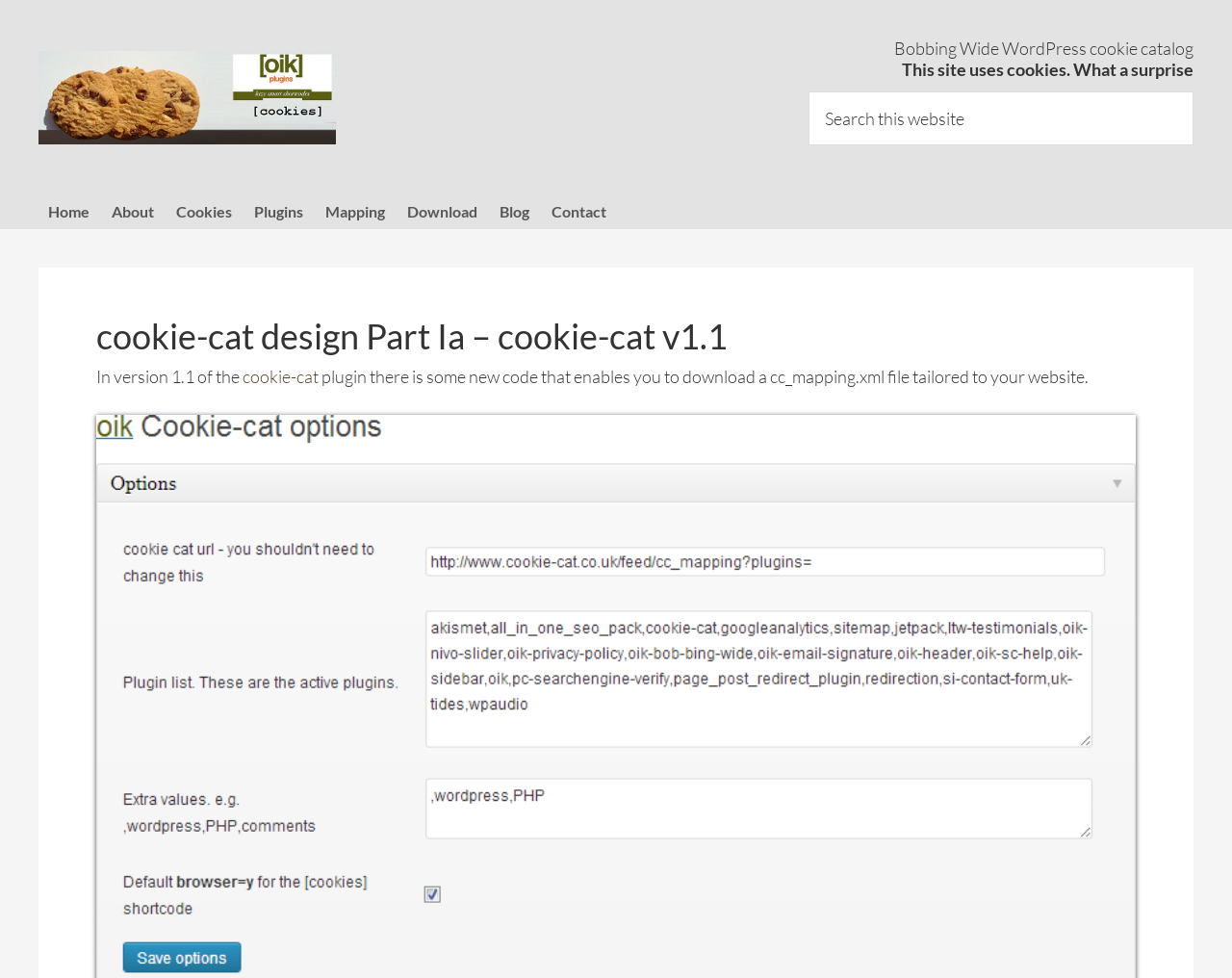Find the bounding box coordinates of the element to click in order to complete this instruction: "visit blog". The bounding box coordinates must be four float numbers between 0 and 1, denoted as [left, top, right, bottom].

[0.398, 0.199, 0.438, 0.234]